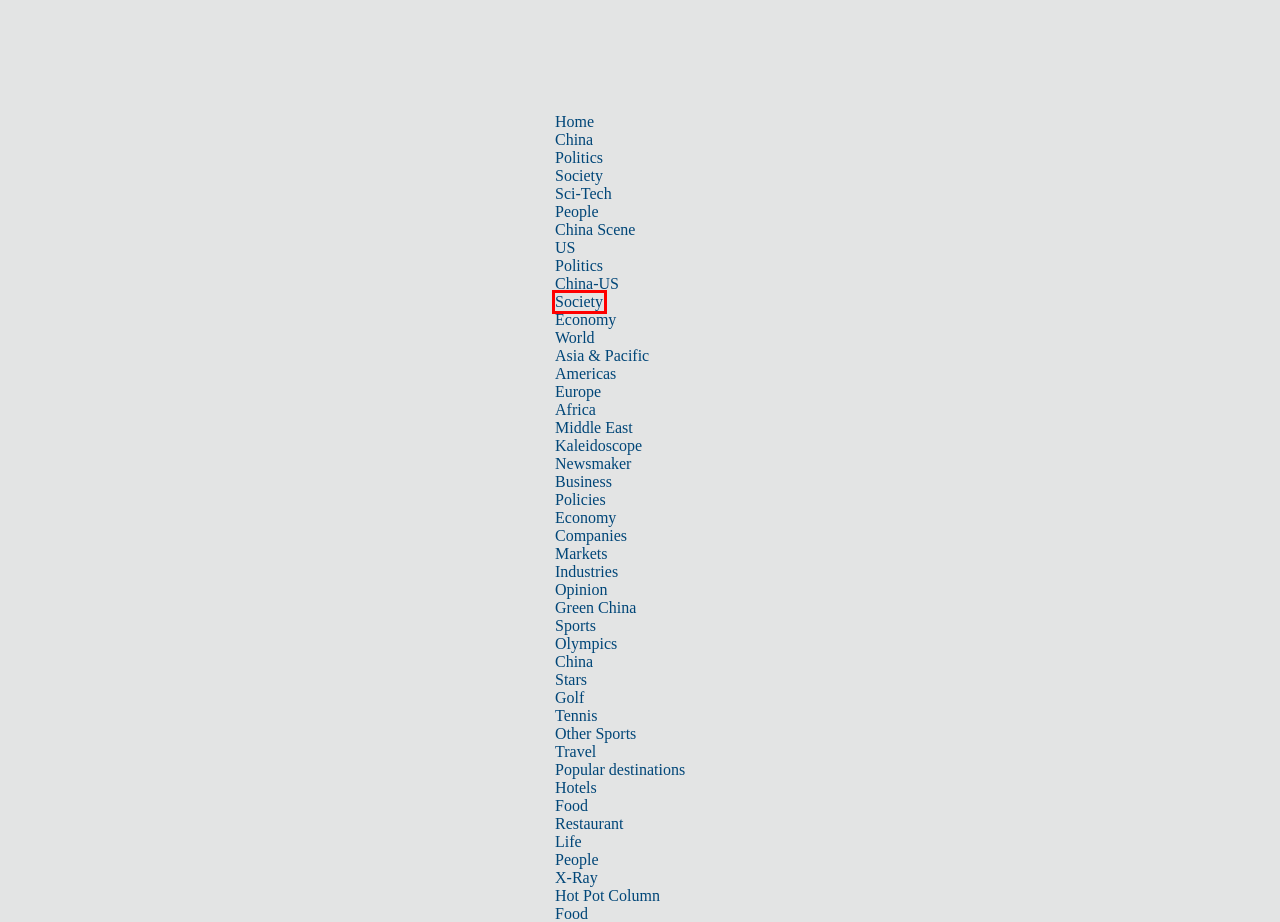You are looking at a webpage screenshot with a red bounding box around an element. Pick the description that best matches the new webpage after interacting with the element in the red bounding box. The possible descriptions are:
A. Africa - USA - Chinadaily.com.cn
B. Center - USA - Chinadaily.com.cn
C. Global Edition
D. Industries - USA - Chinadaily.com.cn
E. Stars - USA - Chinadaily.com.cn
F. Politics - USA - Chinadaily.com.cn
G. Hotels - USA - Chinadaily.com.cn
H. Society-expired - USA - Chinadaily.com.cn

H